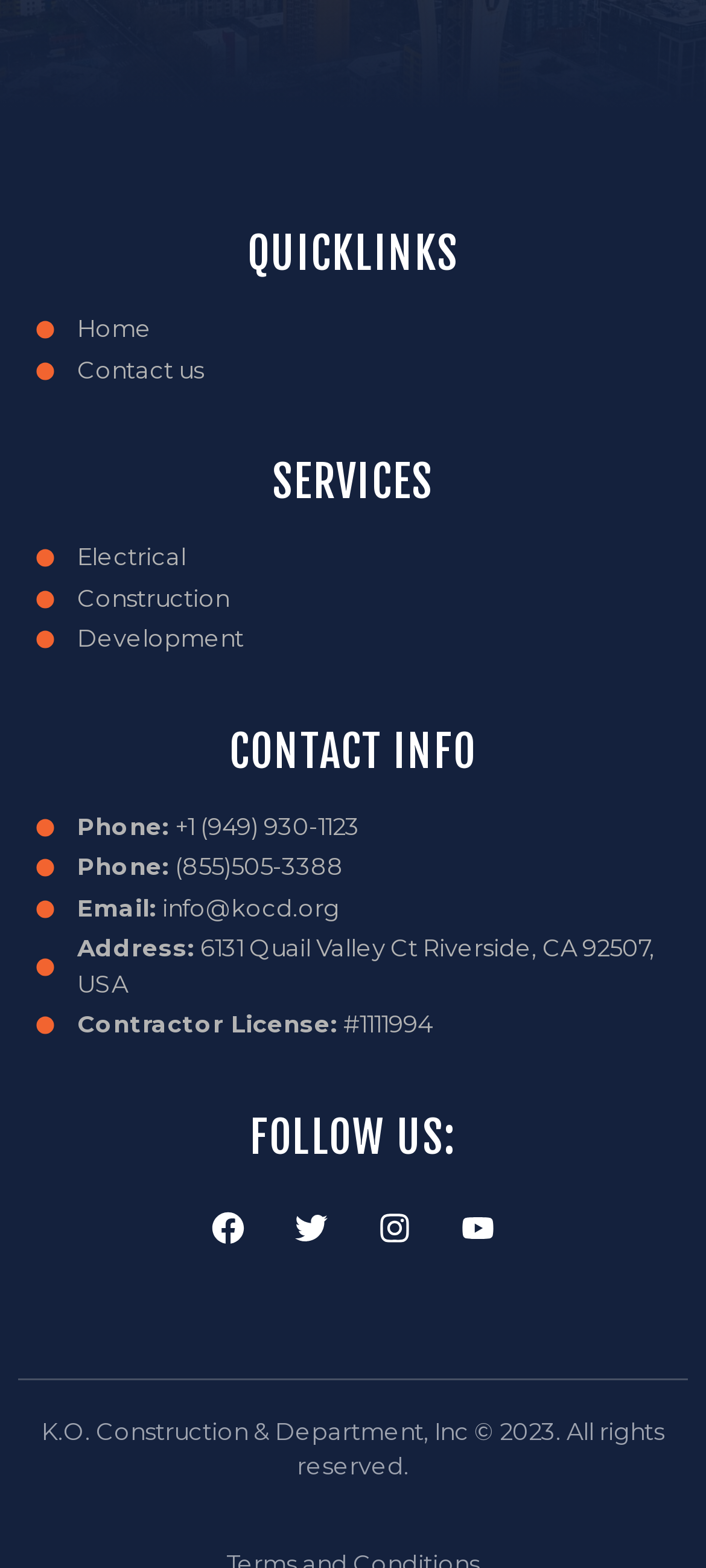Provide a thorough and detailed response to the question by examining the image: 
What is the company's name?

I found the company's name by looking at the StaticText element at the bottom of the webpage, which displays the company's name.